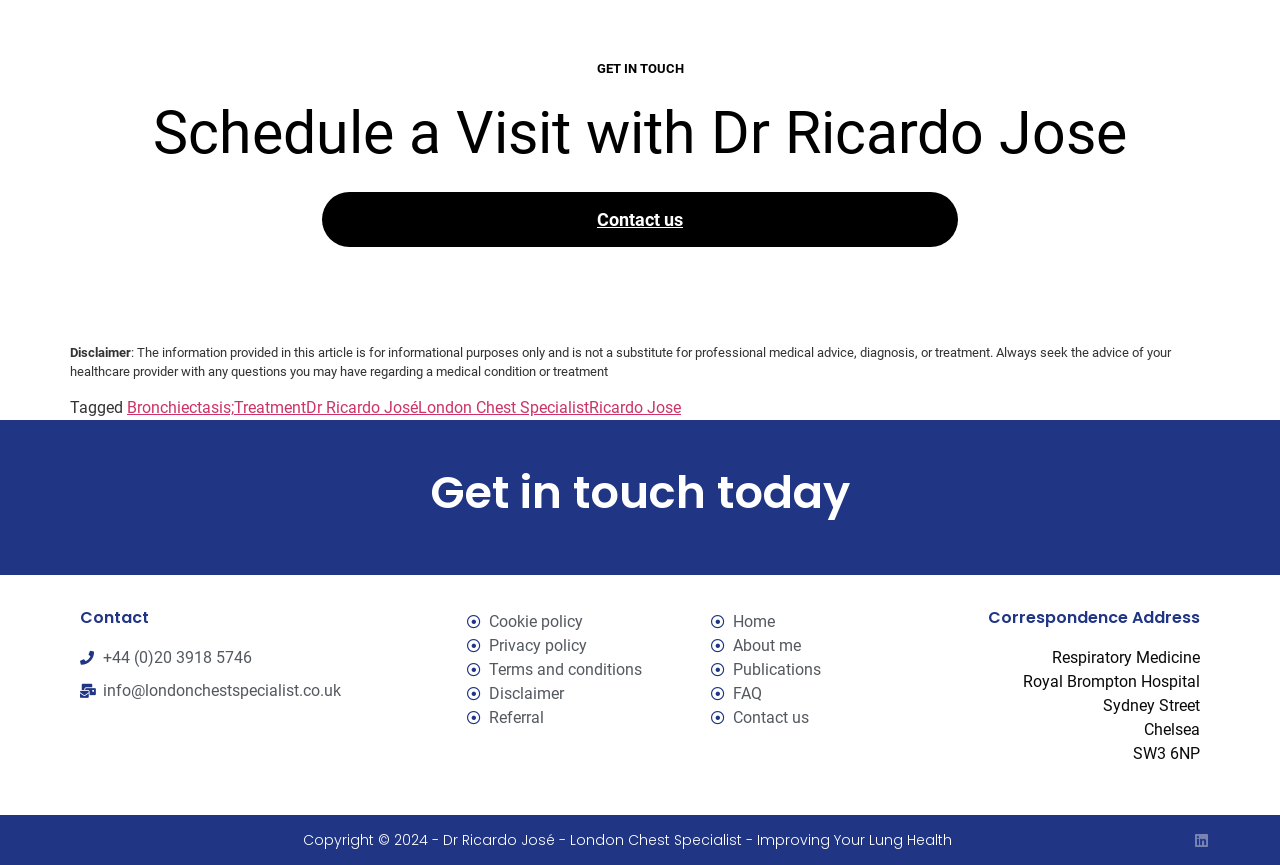Provide the bounding box coordinates of the HTML element this sentence describes: "Get in touch today". The bounding box coordinates consist of four float numbers between 0 and 1, i.e., [left, top, right, bottom].

[0.336, 0.533, 0.664, 0.606]